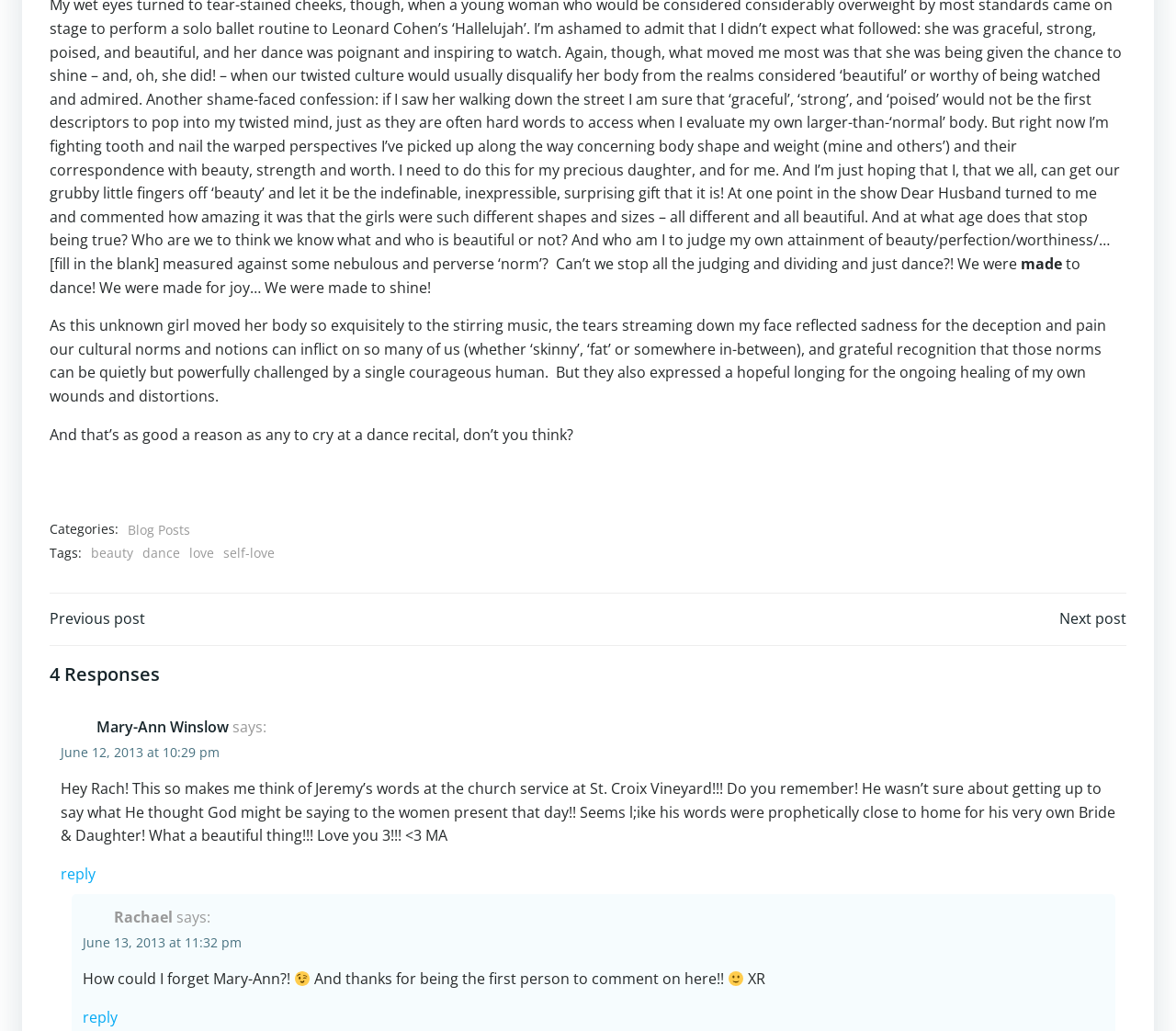Please identify the bounding box coordinates of the element I need to click to follow this instruction: "Click on the 'Blog Posts' link".

[0.109, 0.504, 0.162, 0.524]